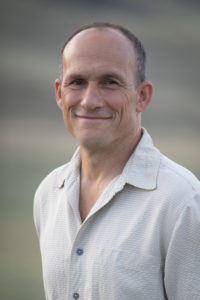What is the background of the portrait?
Answer the question with a detailed explanation, including all necessary information.

The caption describes the background of the portrait as a soft, blurred setting that conveys a serene outdoor environment, which suggests that the background is not a sharp or clear image, but rather a gentle and peaceful atmosphere.